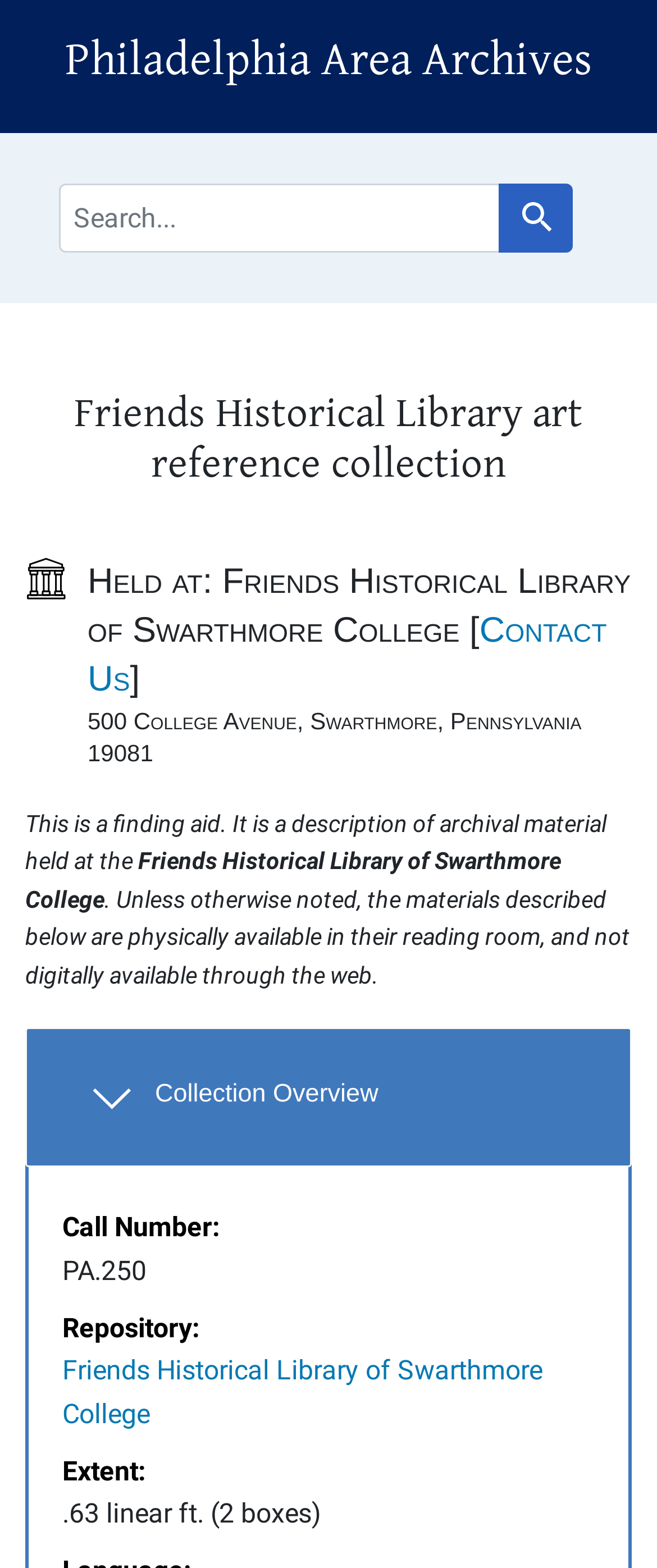Predict the bounding box coordinates of the area that should be clicked to accomplish the following instruction: "View collection overview". The bounding box coordinates should consist of four float numbers between 0 and 1, i.e., [left, top, right, bottom].

[0.038, 0.655, 0.962, 0.744]